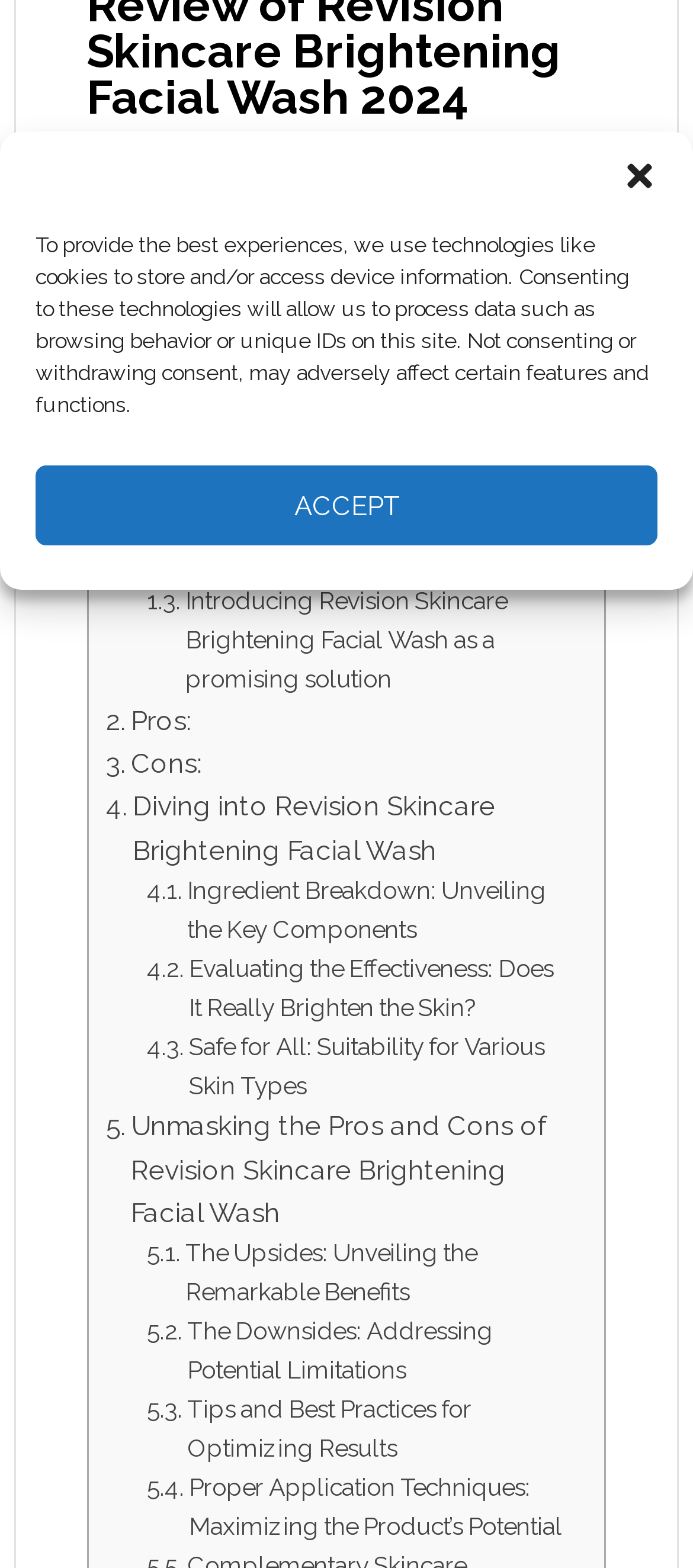Identify the coordinates of the bounding box for the element described below: "About DIP". Return the coordinates as four float numbers between 0 and 1: [left, top, right, bottom].

None